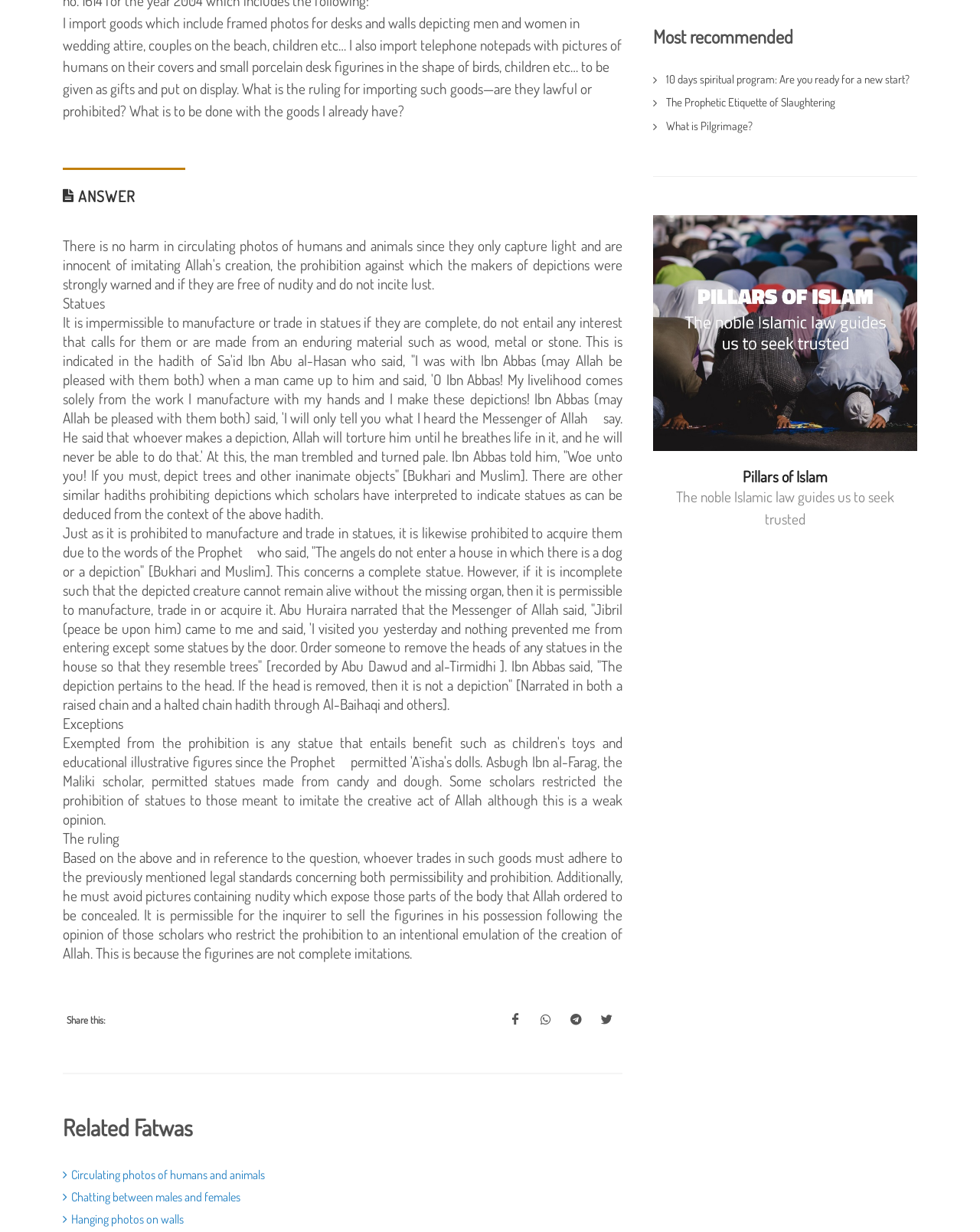Using the given description, provide the bounding box coordinates formatted as (top-left x, top-left y, bottom-right x, bottom-right y), with all values being floating point numbers between 0 and 1. Description: title="Pillars of Islam"

[0.667, 0.175, 0.936, 0.366]